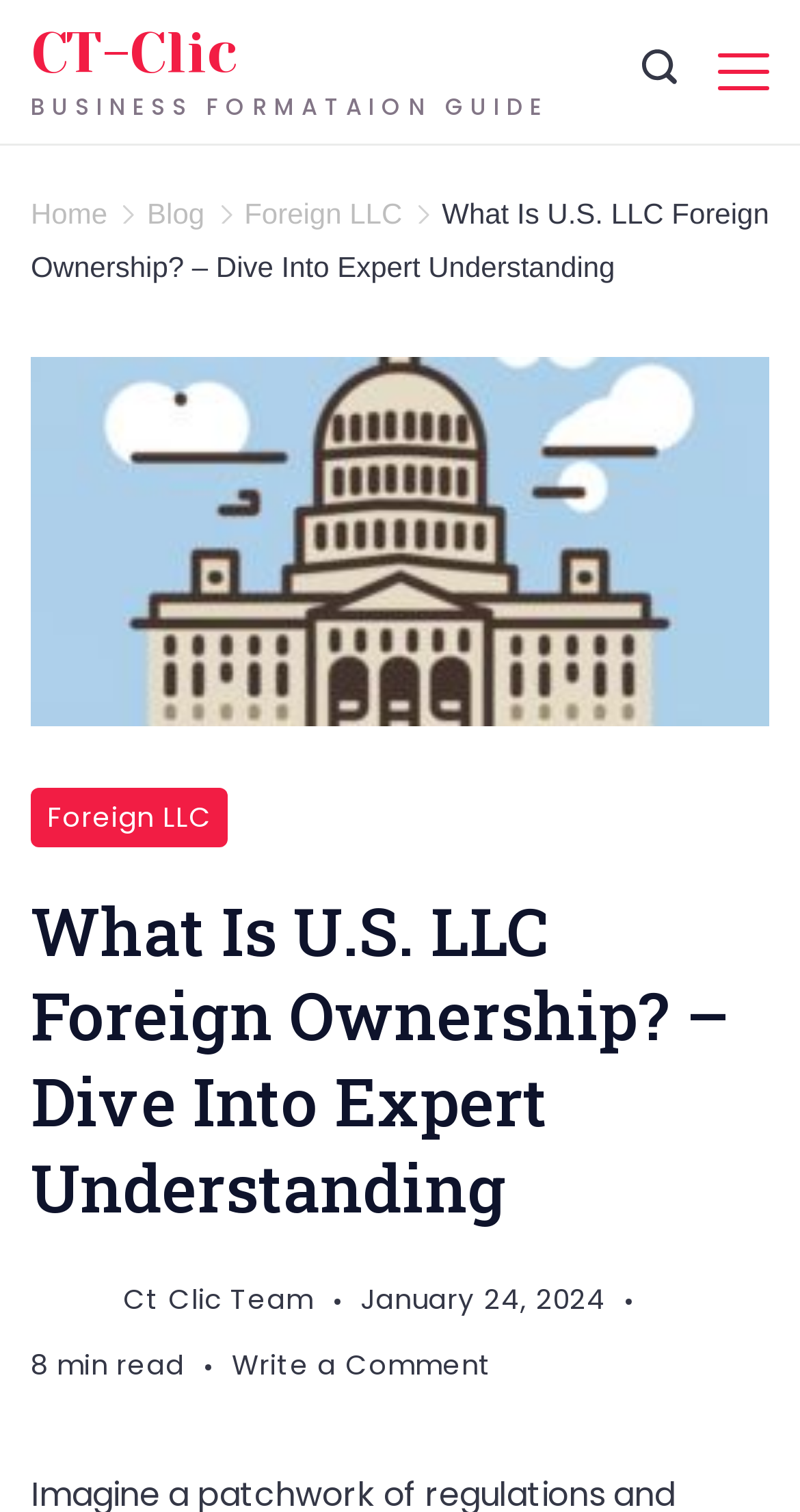Kindly determine the bounding box coordinates for the clickable area to achieve the given instruction: "Learn about Foreign LLC".

[0.305, 0.13, 0.503, 0.152]